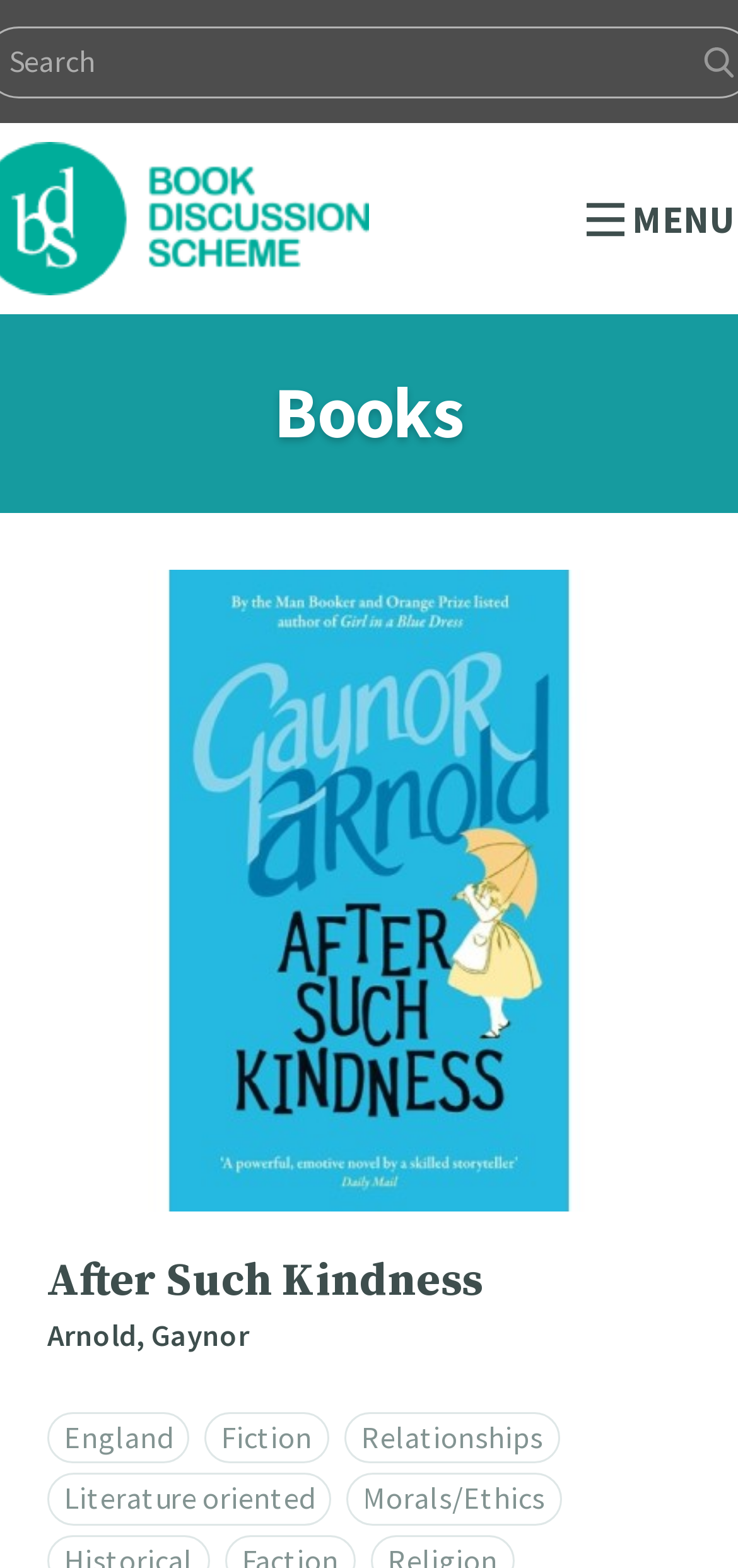What is the title of the book?
Using the information presented in the image, please offer a detailed response to the question.

The title of the book can be found in the heading element with the text 'After Such Kindness' and also in the image element with the same text, which is likely the book cover.